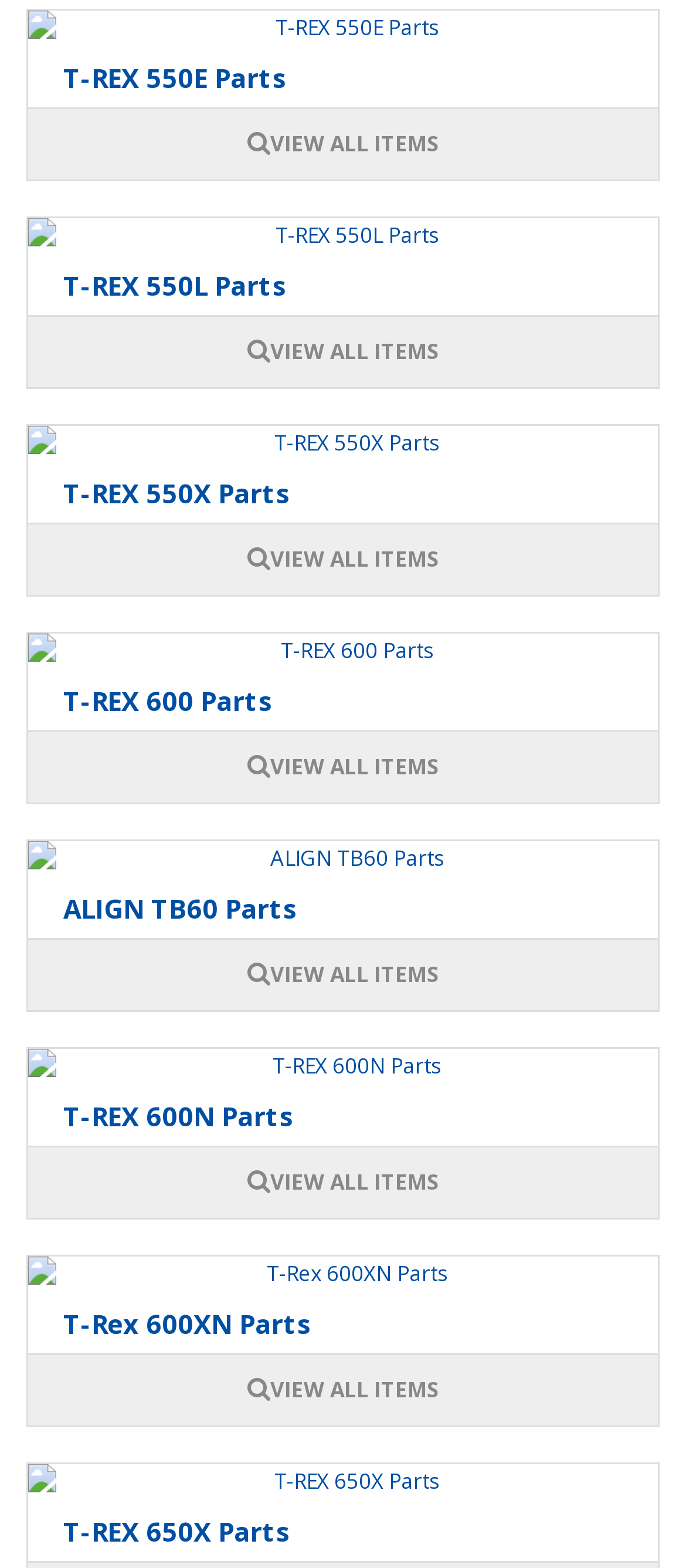What is the purpose of the buttons with the '' icon? Analyze the screenshot and reply with just one word or a short phrase.

VIEW ALL ITEMS